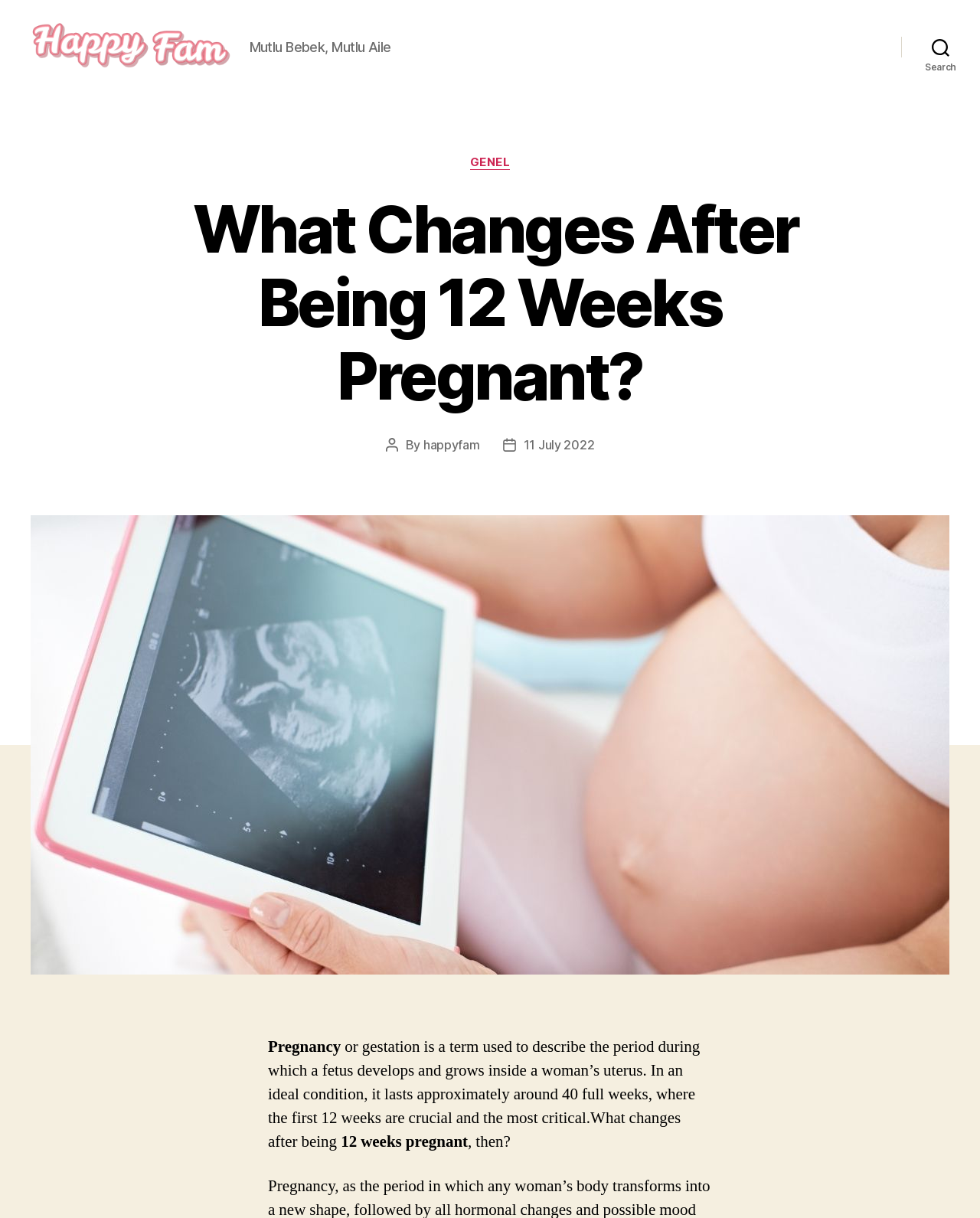Respond to the question below with a single word or phrase: Who is the author of the post?

happyfam